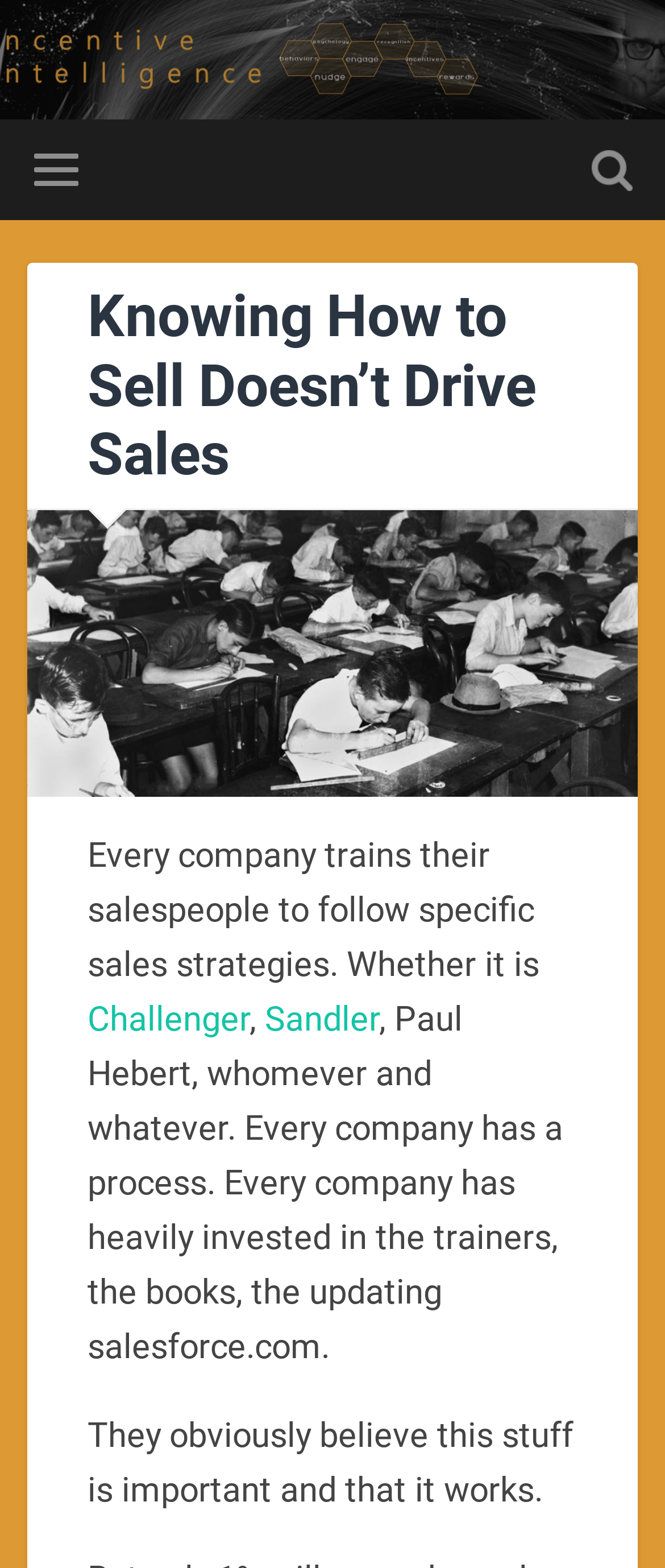Give a succinct answer to this question in a single word or phrase: 
What sales strategies are mentioned?

Challenger, Sandler